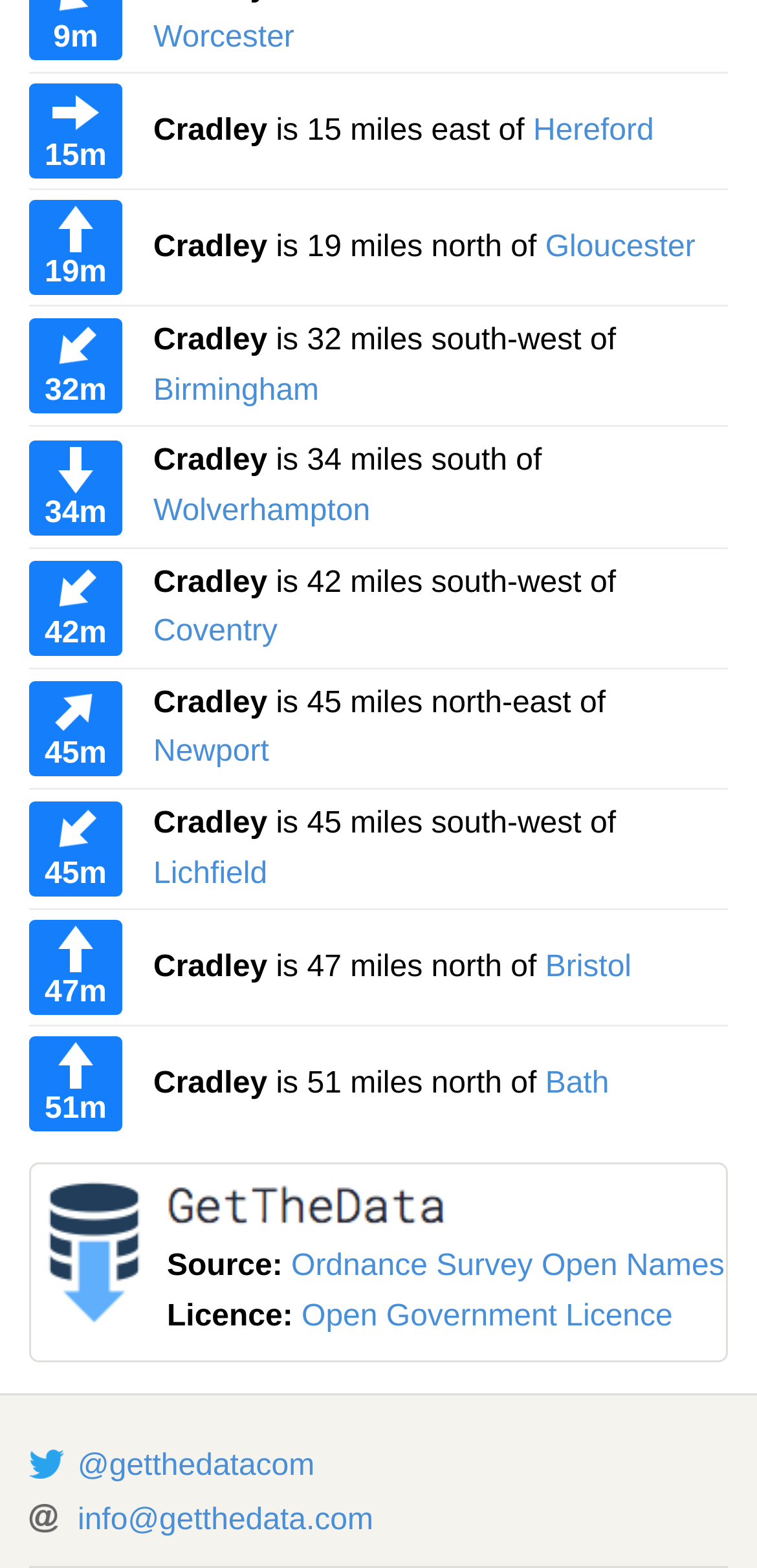Locate the bounding box coordinates of the clickable region to complete the following instruction: "Click on Worcester."

[0.203, 0.013, 0.389, 0.034]